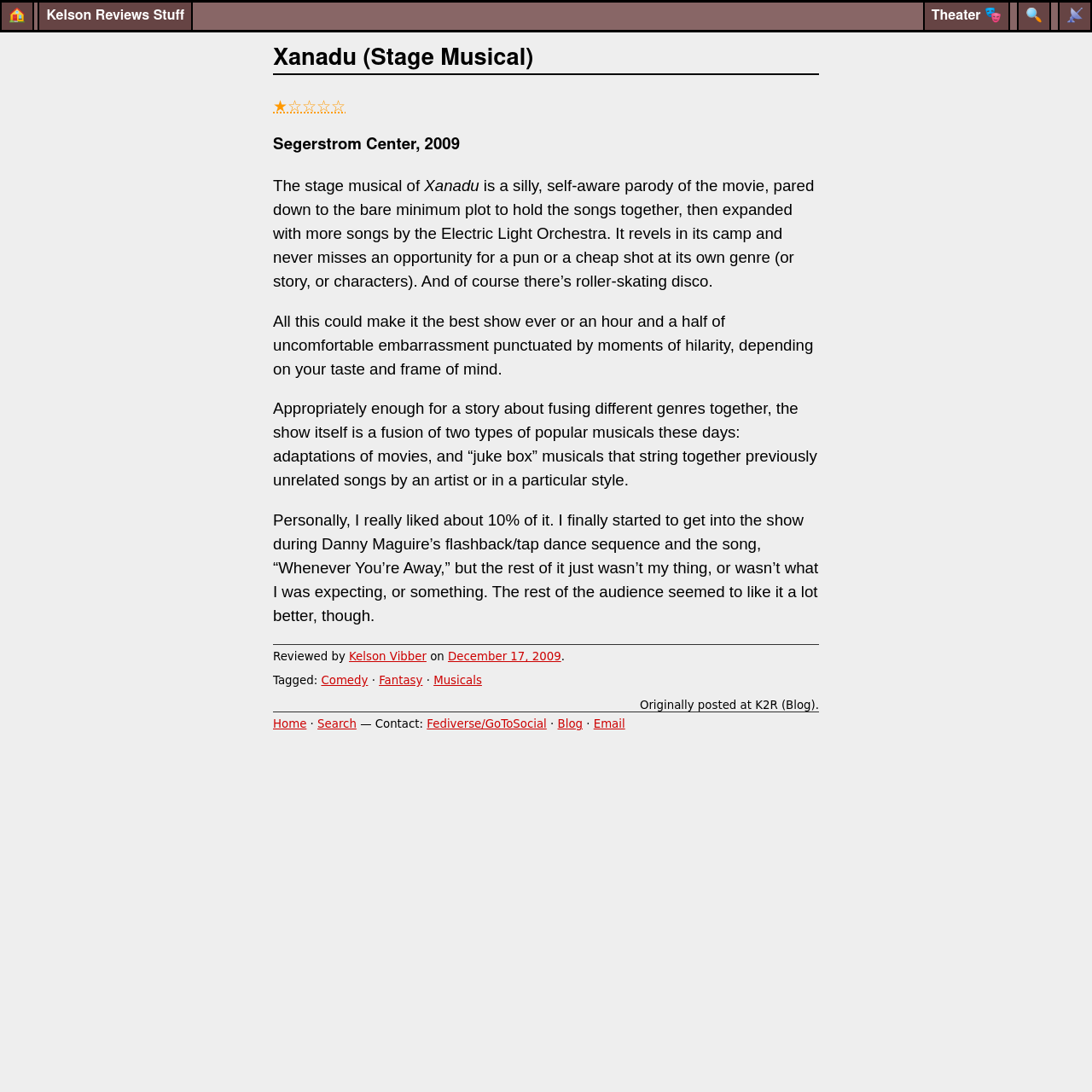Please predict the bounding box coordinates (top-left x, top-left y, bottom-right x, bottom-right y) for the UI element in the screenshot that fits the description: instagram

None